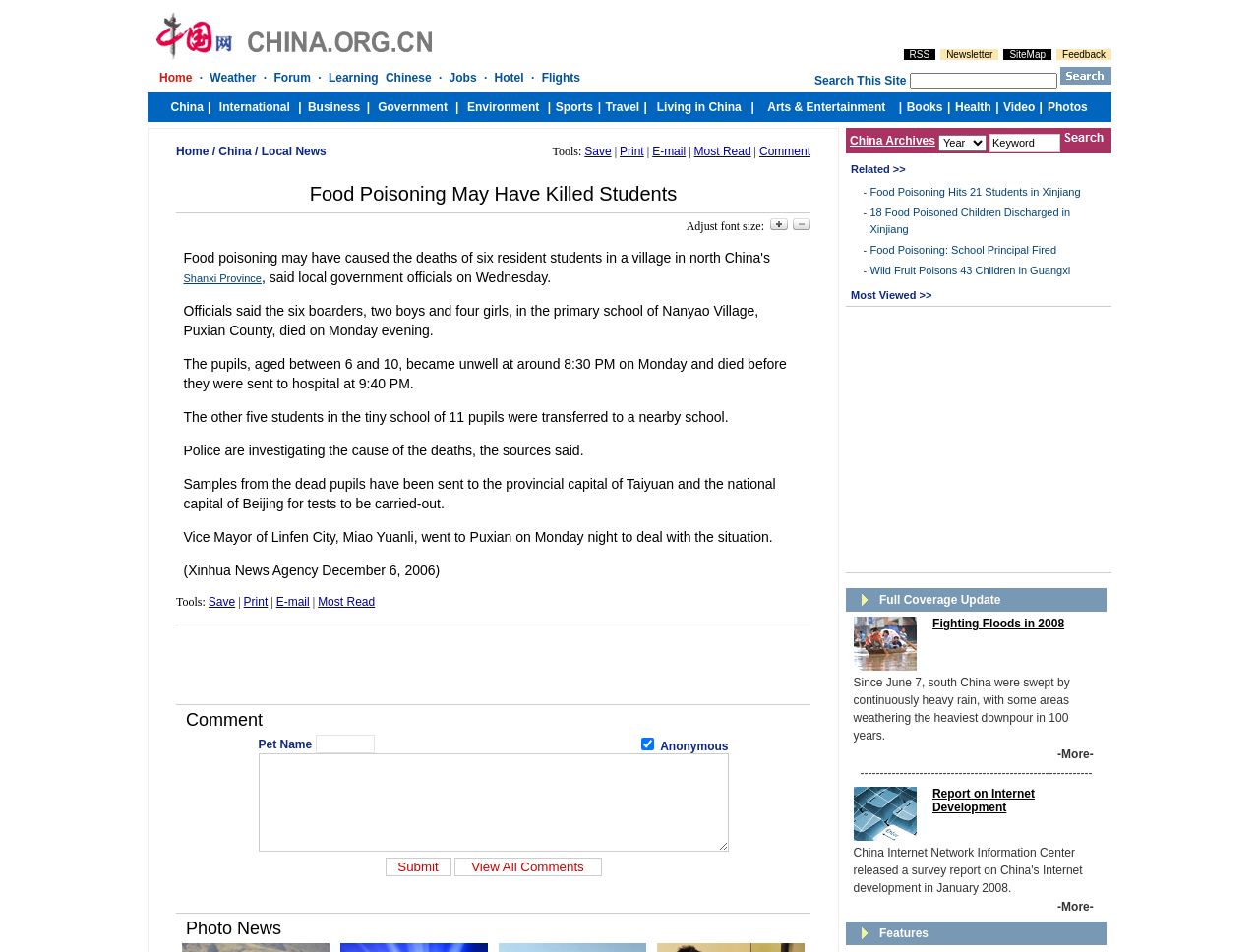Answer the following inquiry with a single word or phrase:
Where did the incident of food poisoning occur?

Shanxi Province